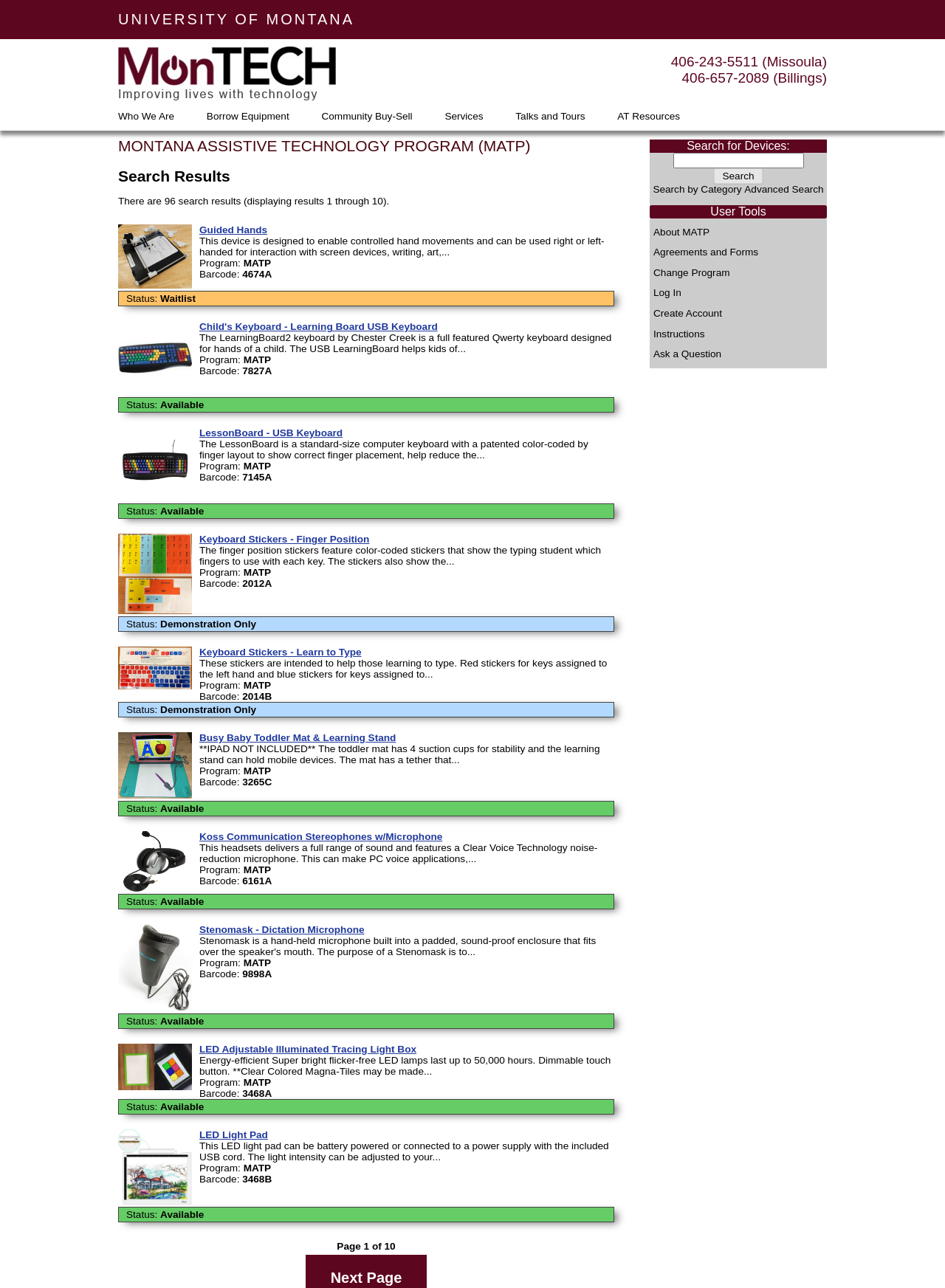Please find and report the bounding box coordinates of the element to click in order to perform the following action: "Enter search query". The coordinates should be expressed as four float numbers between 0 and 1, in the format [left, top, right, bottom].

[0.712, 0.118, 0.85, 0.13]